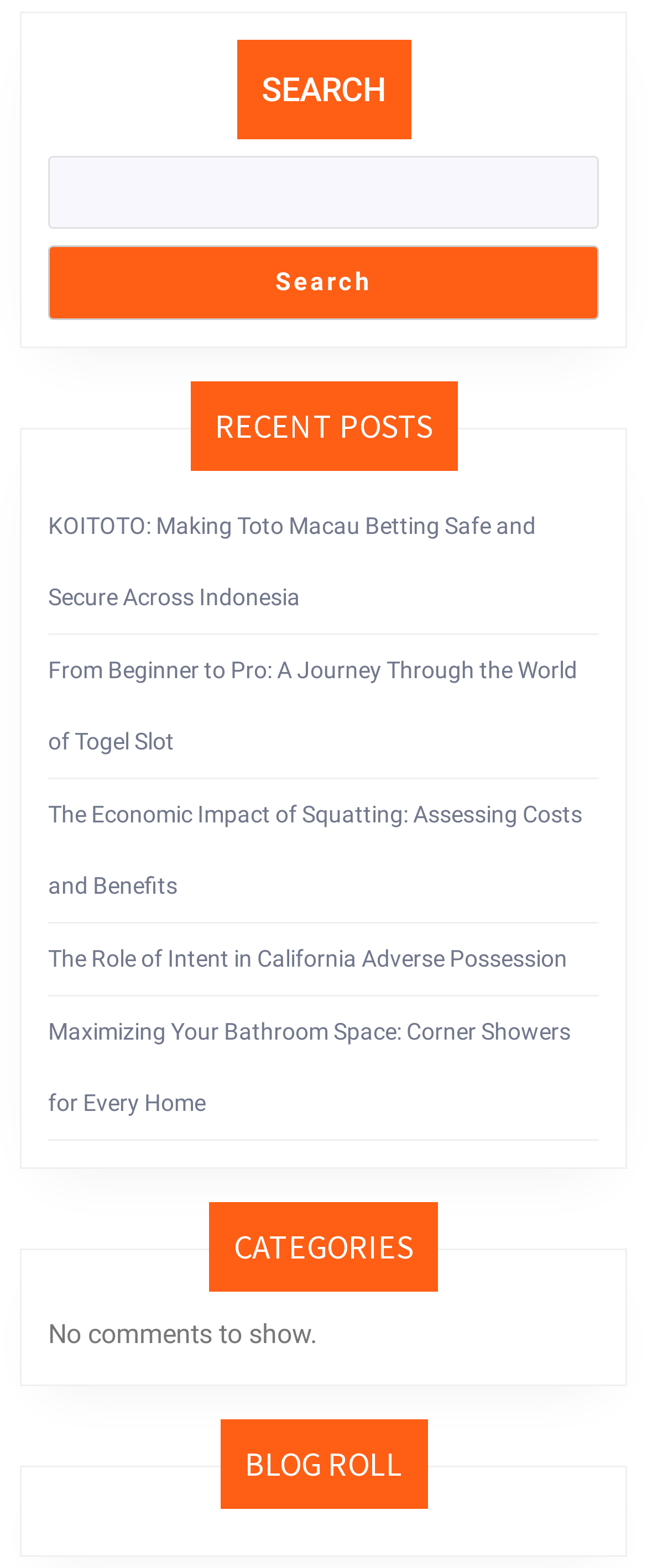Please answer the following question using a single word or phrase: 
What is the title of the first recent post?

KOITOTO: Making Toto Macau Betting Safe and Secure Across Indonesia